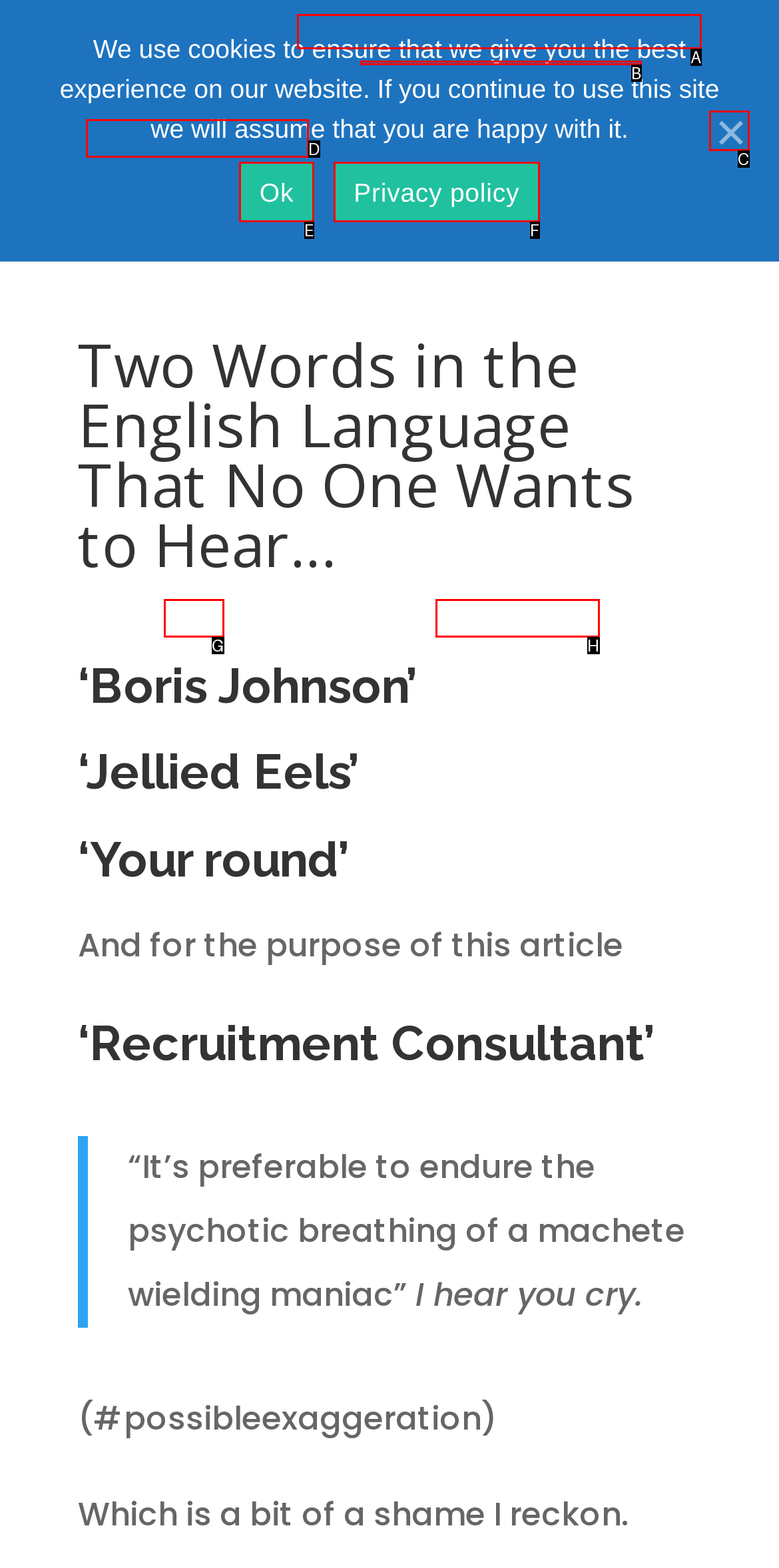Point out which UI element to click to complete this task: Send an email to Lee
Answer with the letter corresponding to the right option from the available choices.

A